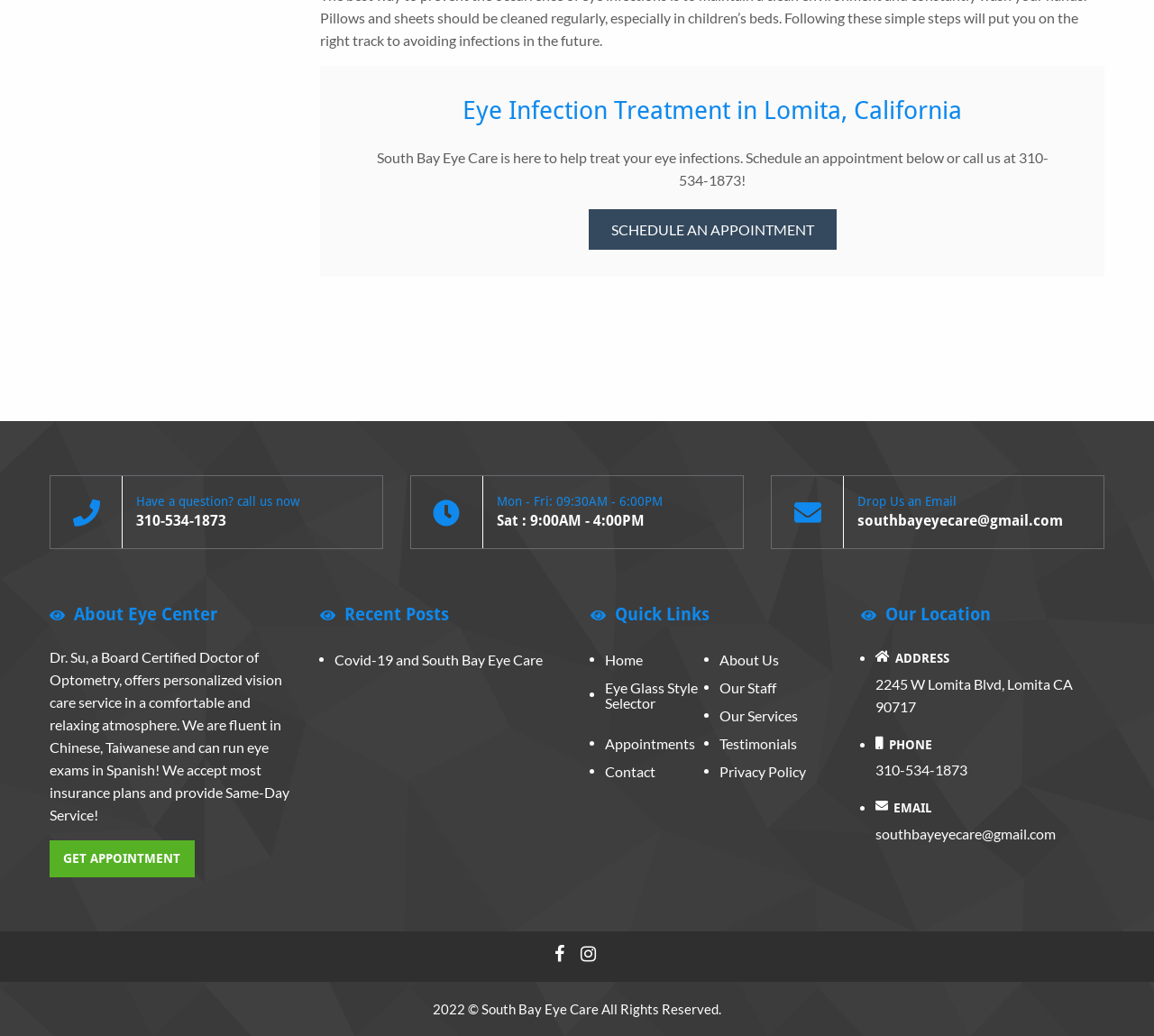What is the phone number of South Bay Eye Care? Using the information from the screenshot, answer with a single word or phrase.

310-534-1873